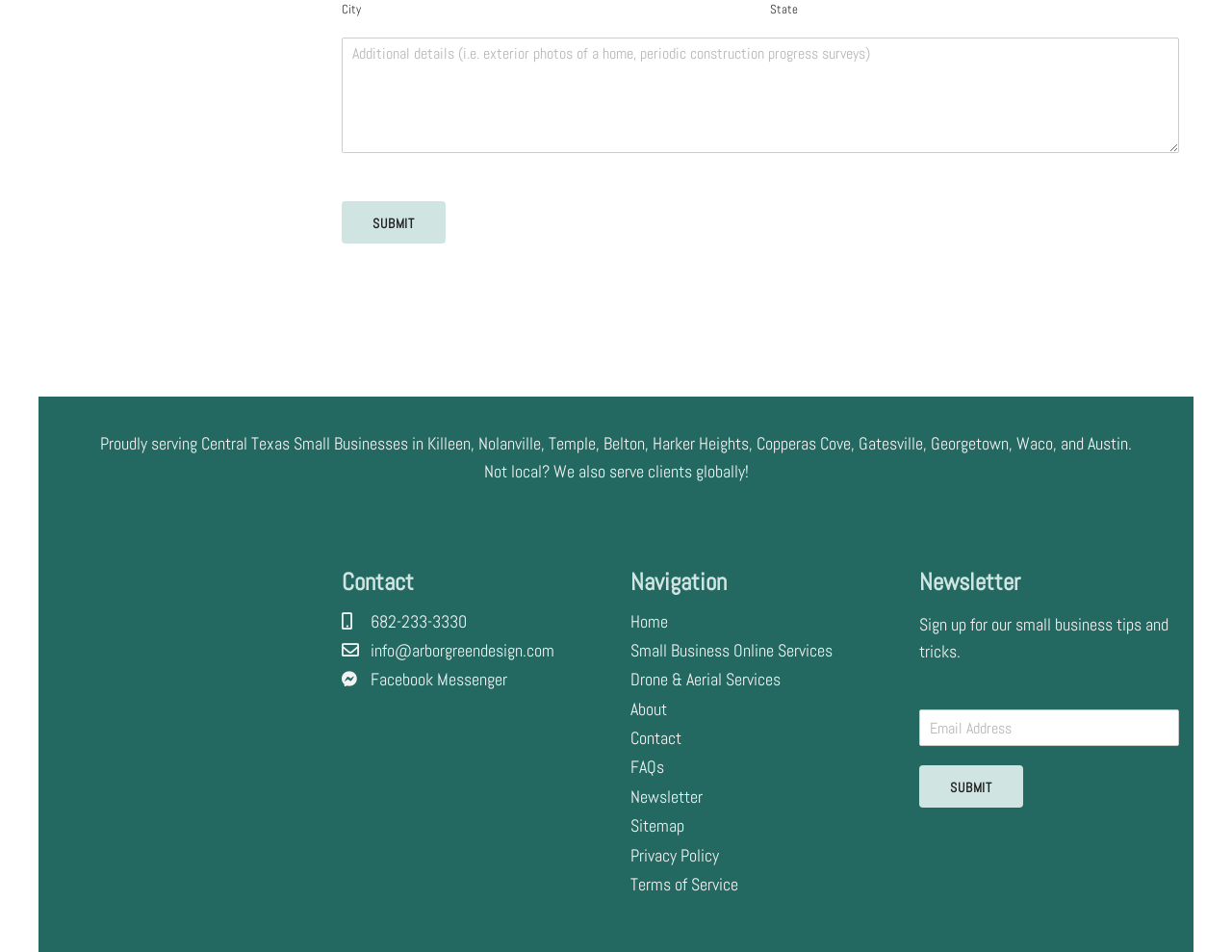What is the purpose of the textbox with the label 'Additional Details *'?
Kindly give a detailed and elaborate answer to the question.

I inferred the purpose of the textbox by looking at its label 'Additional Details *' and its position on the webpage. The label suggests that the textbox is meant to collect additional information from the user, and its position near the 'SUBMIT' button implies that it is part of a form submission process.